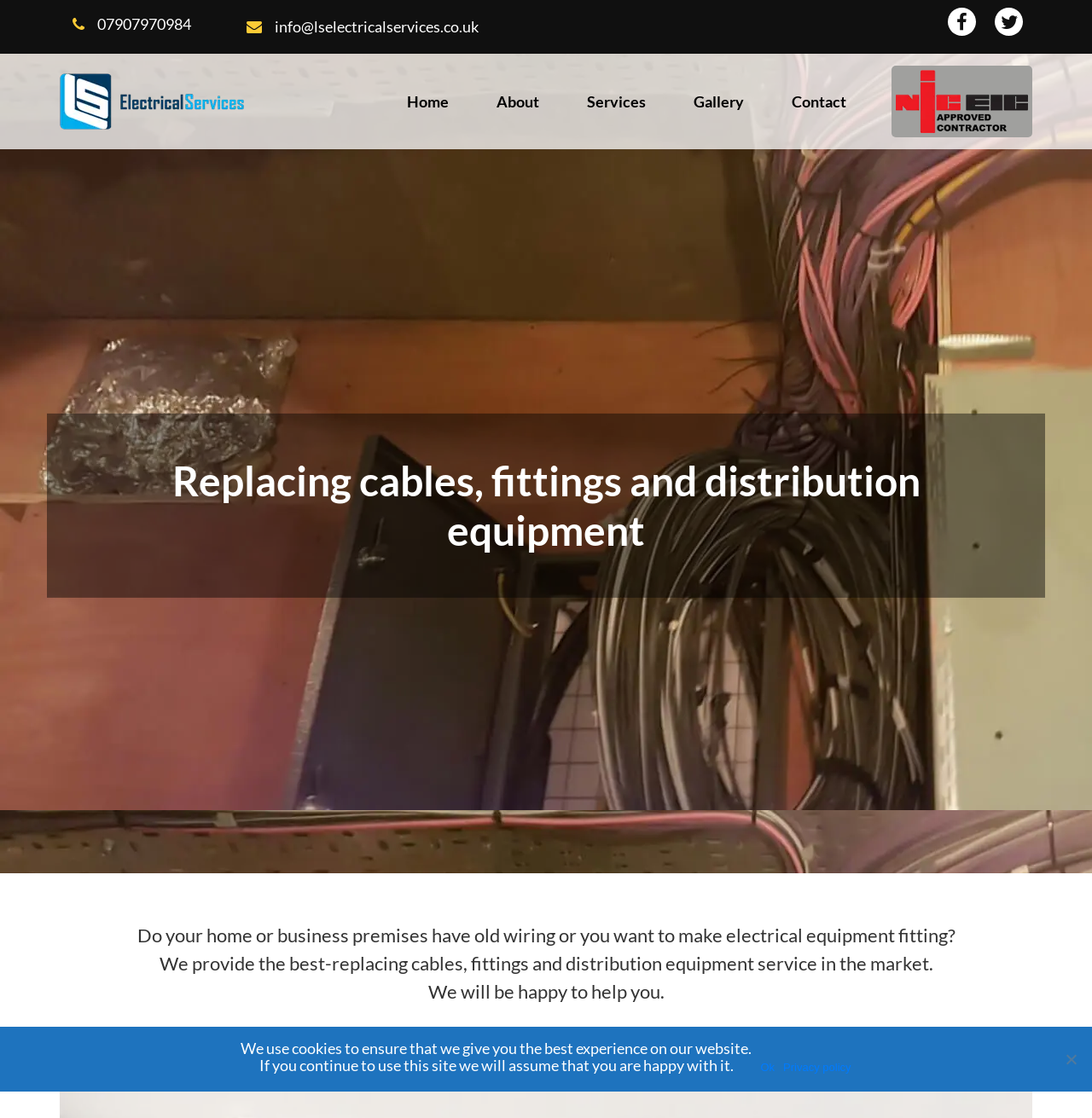Extract the primary headline from the webpage and present its text.

Replacing cables, fittings and distribution equipment